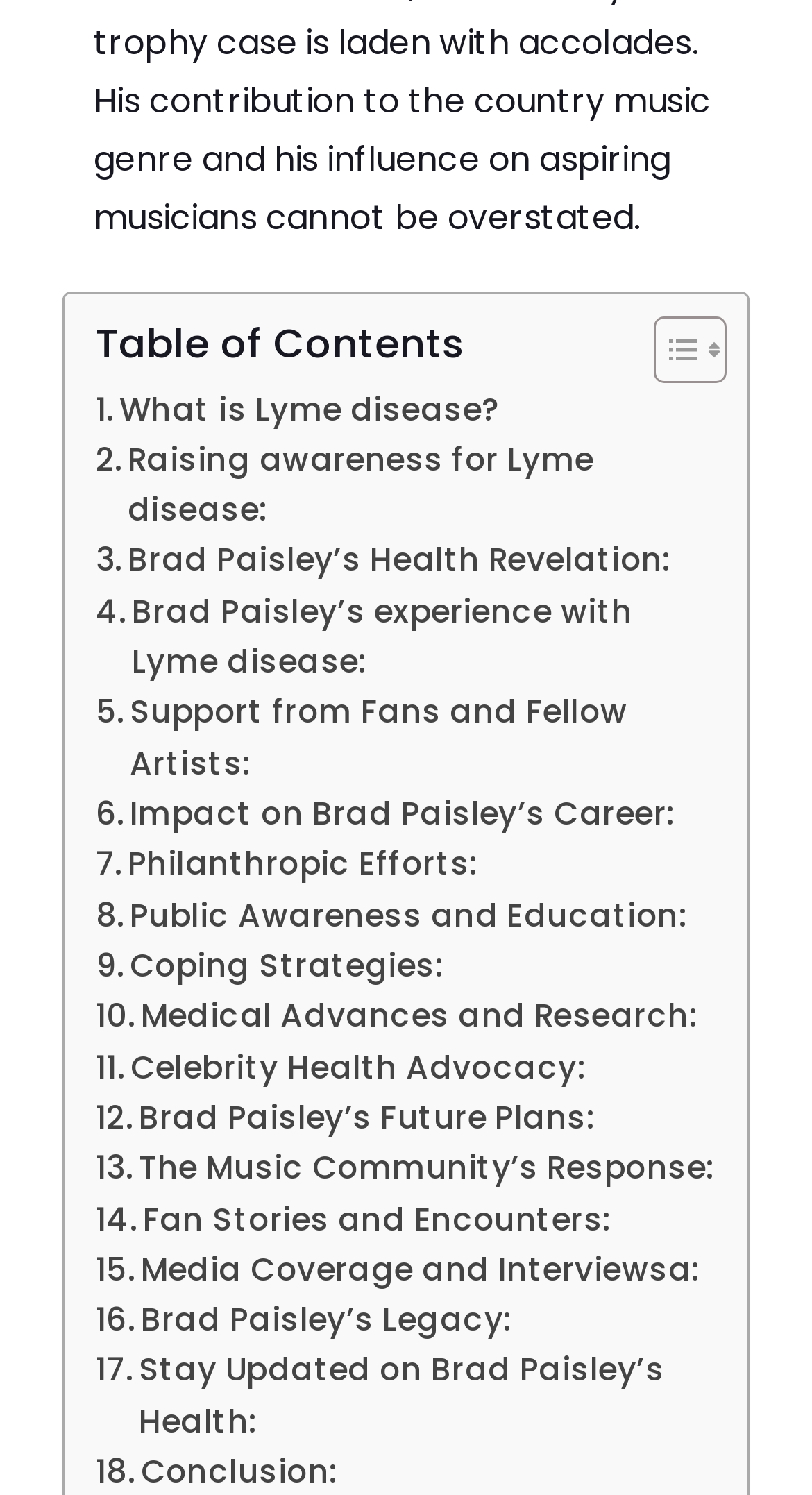Identify the bounding box coordinates of the part that should be clicked to carry out this instruction: "Learn about Brad Paisley’s Health Revelation".

[0.118, 0.359, 0.826, 0.392]